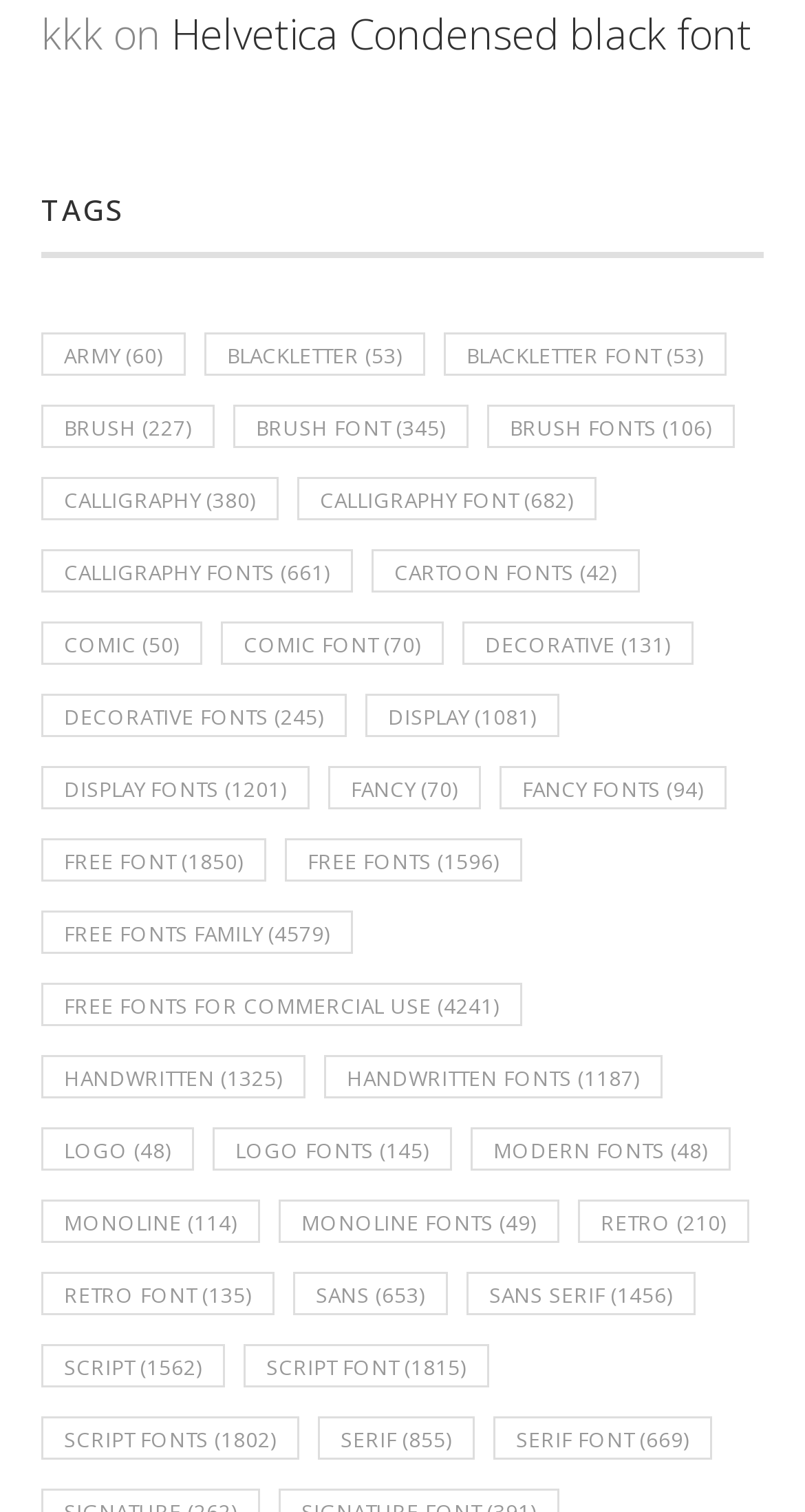Find the bounding box coordinates of the area that needs to be clicked in order to achieve the following instruction: "View the 'Handwritten' font collection". The coordinates should be specified as four float numbers between 0 and 1, i.e., [left, top, right, bottom].

[0.051, 0.697, 0.379, 0.726]